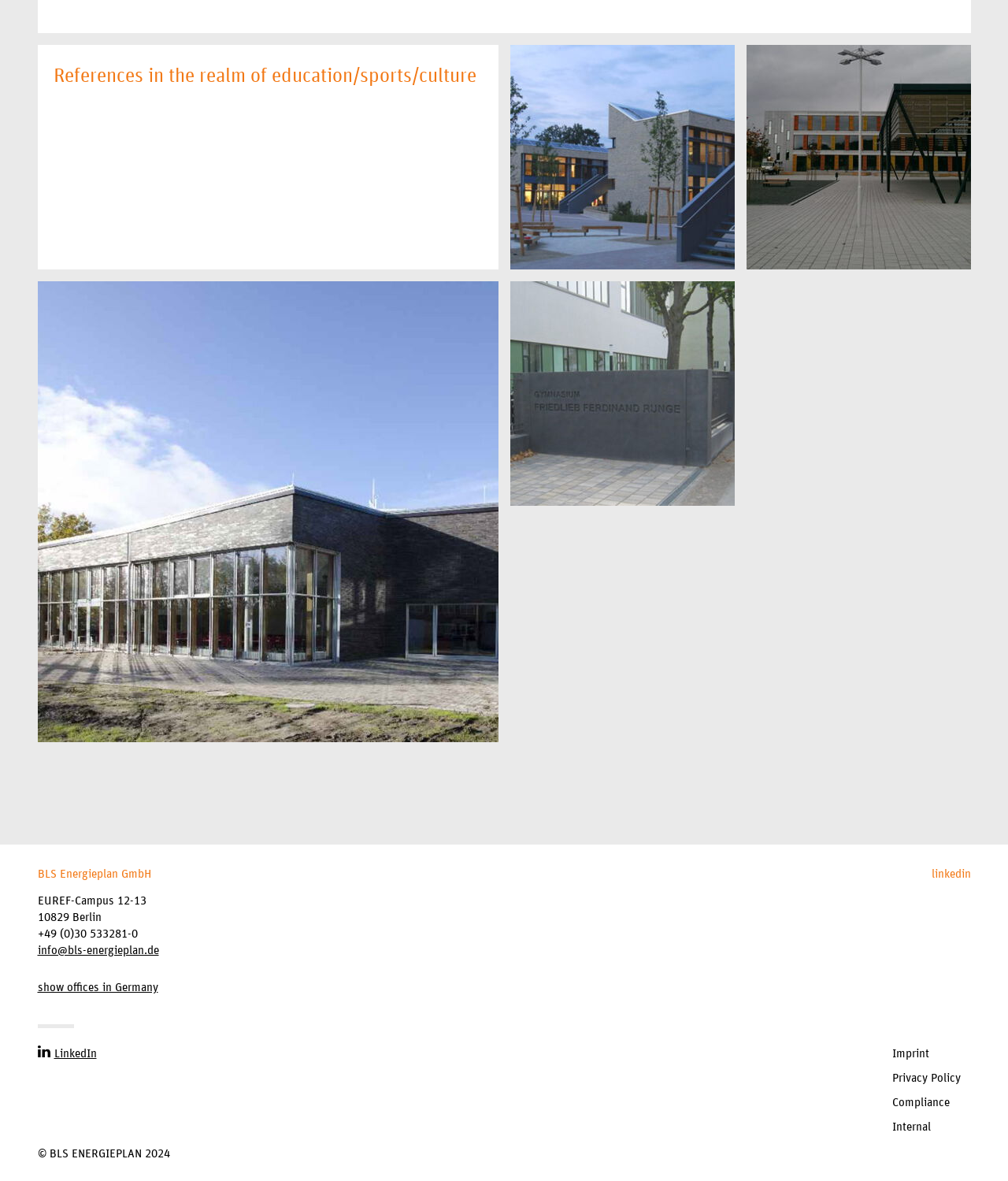Based on the description "Compliance", find the bounding box of the specified UI element.

[0.885, 0.929, 0.963, 0.939]